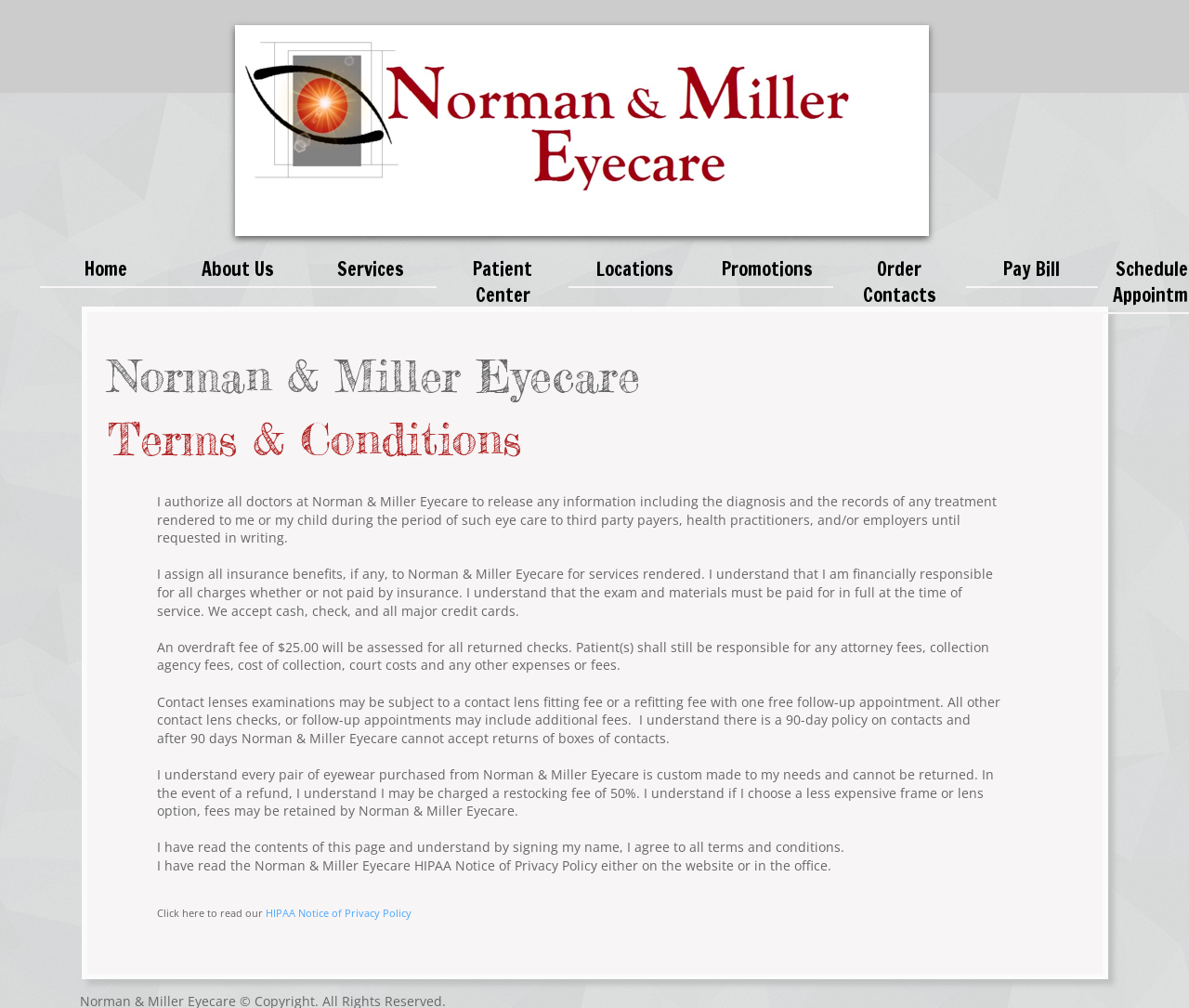Give a concise answer using one word or a phrase to the following question:
What is the restocking fee for eyewear?

50%